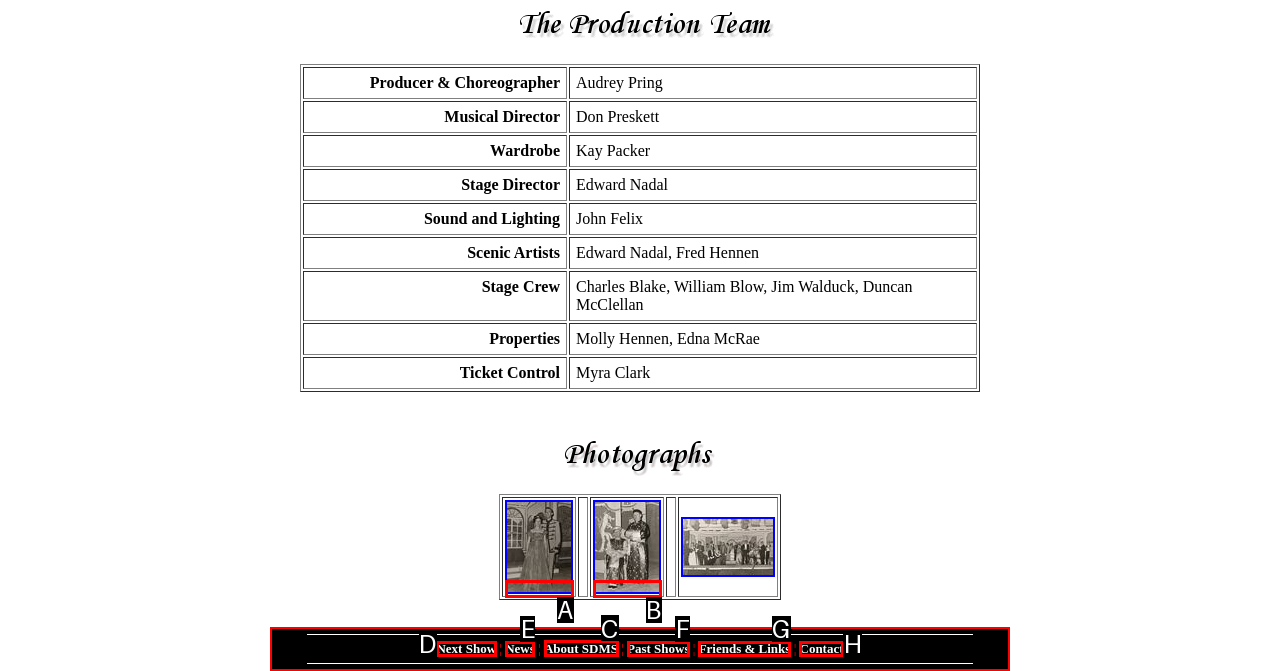Point out the UI element to be clicked for this instruction: Get a free Consultation. Provide the answer as the letter of the chosen element.

None